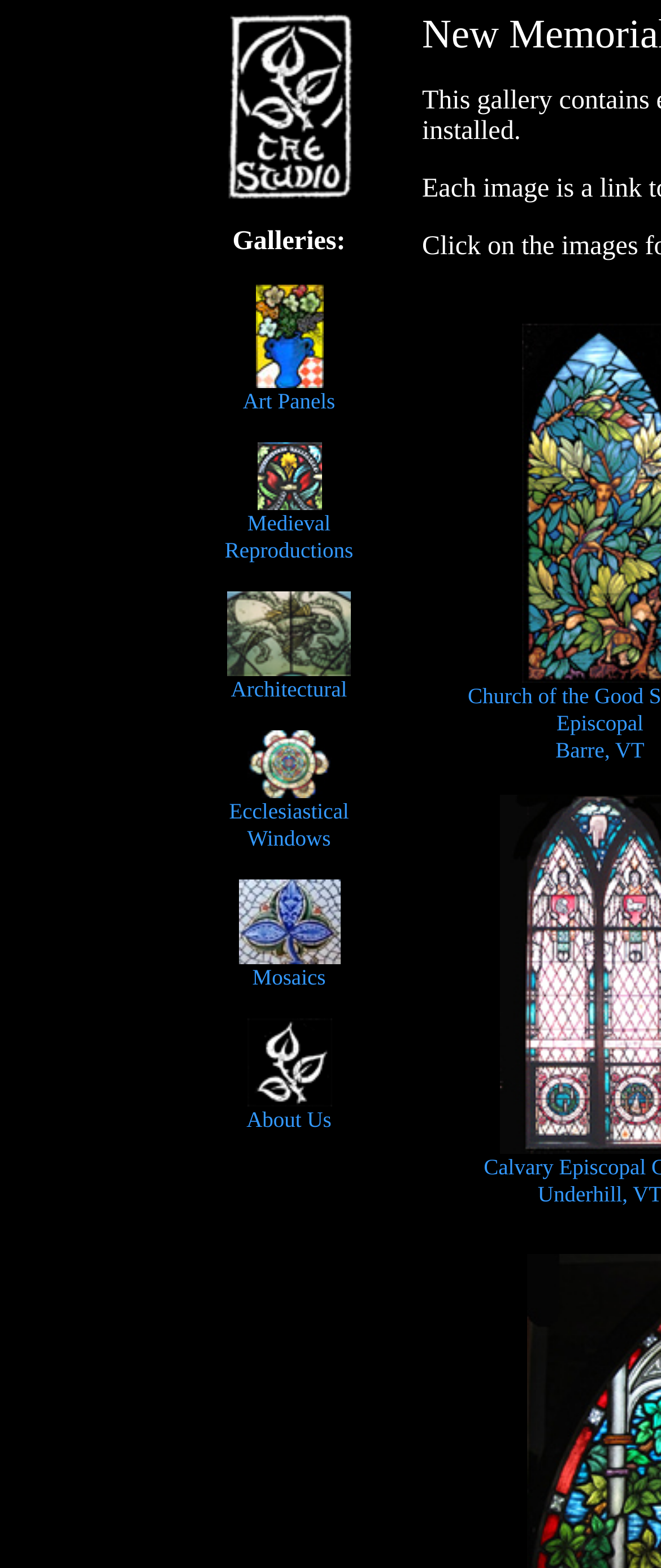Find the UI element described as: "Art Panels" and predict its bounding box coordinates. Ensure the coordinates are four float numbers between 0 and 1, [left, top, right, bottom].

[0.367, 0.233, 0.507, 0.265]